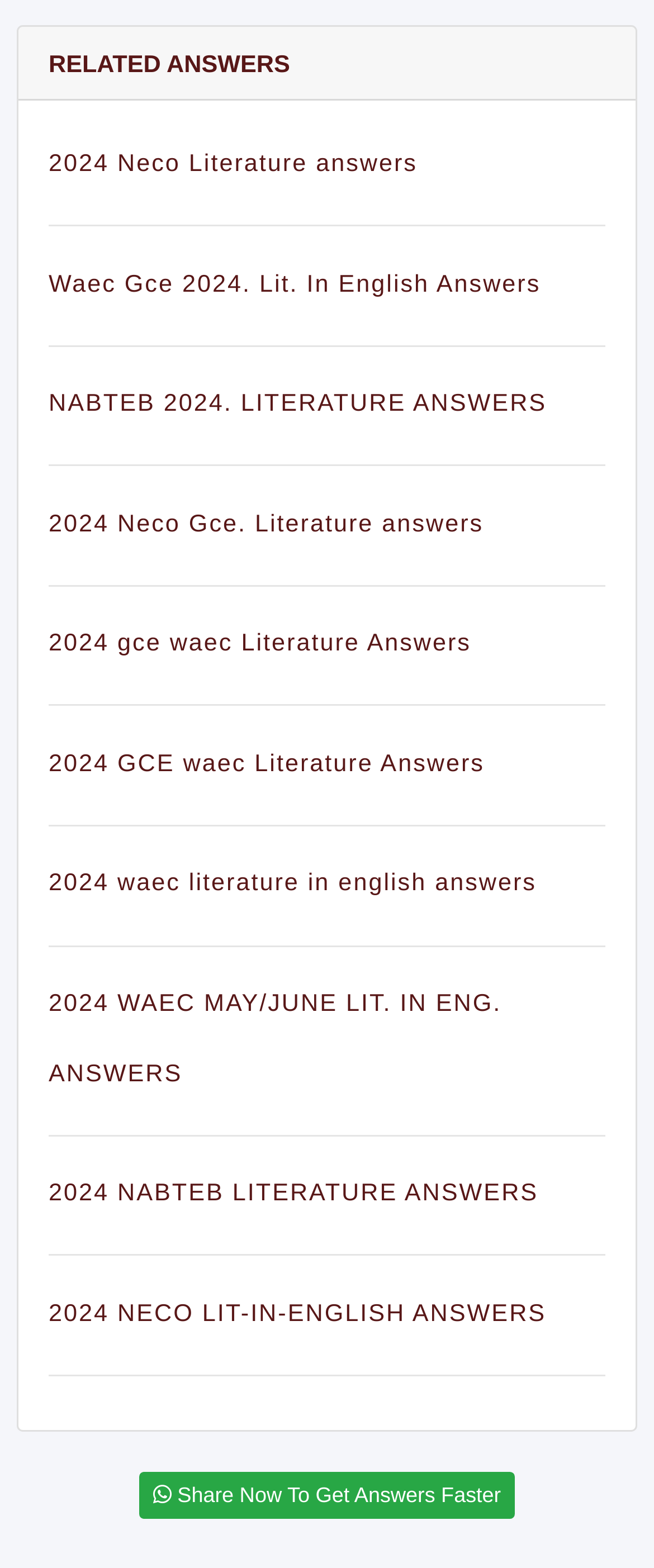Find the bounding box coordinates for the area that should be clicked to accomplish the instruction: "Toggle dropdown menu for keyword Research Support, U.S. Gov't, Non-P.H.S.".

None